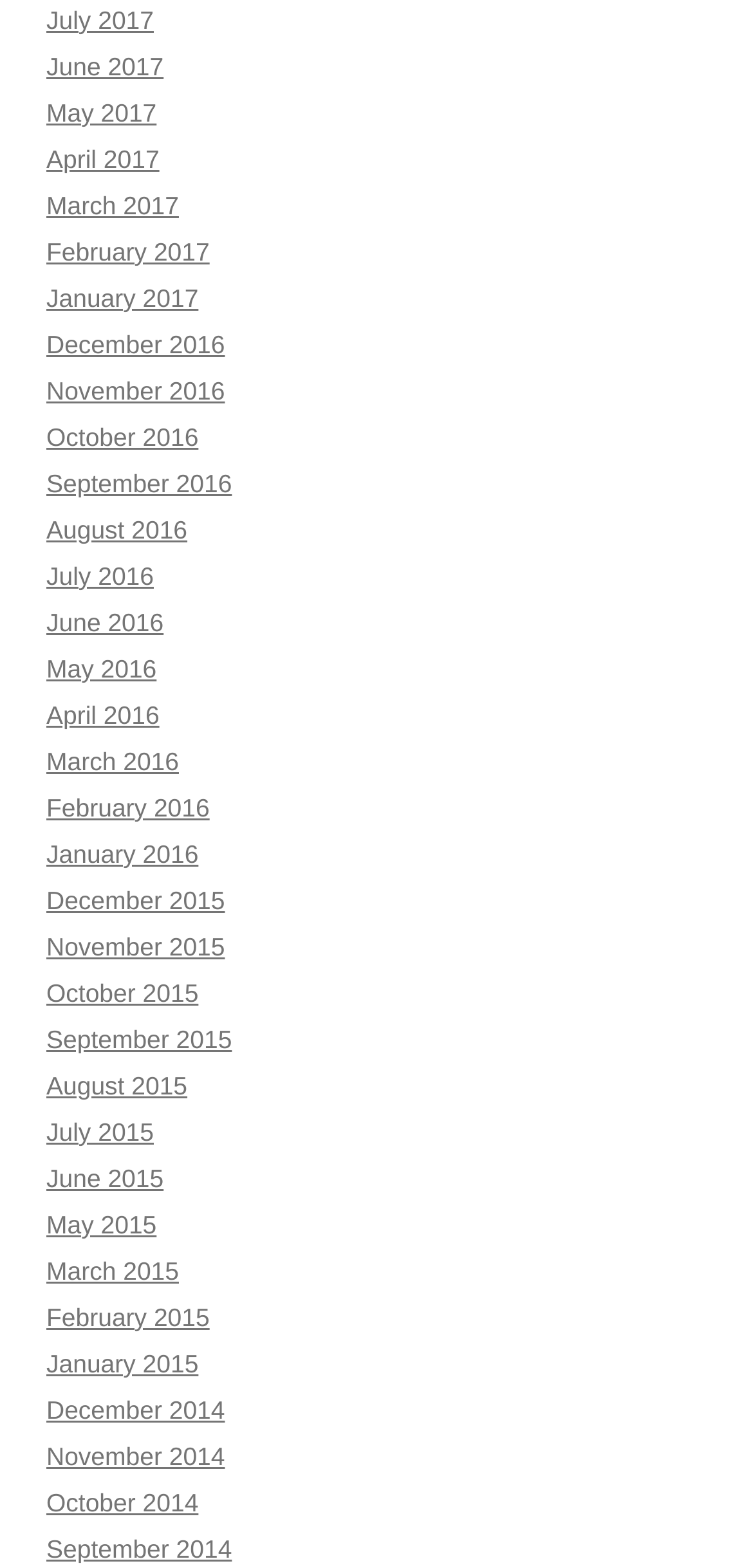Identify the bounding box coordinates of the part that should be clicked to carry out this instruction: "View July 2017 archives".

[0.062, 0.004, 0.204, 0.022]